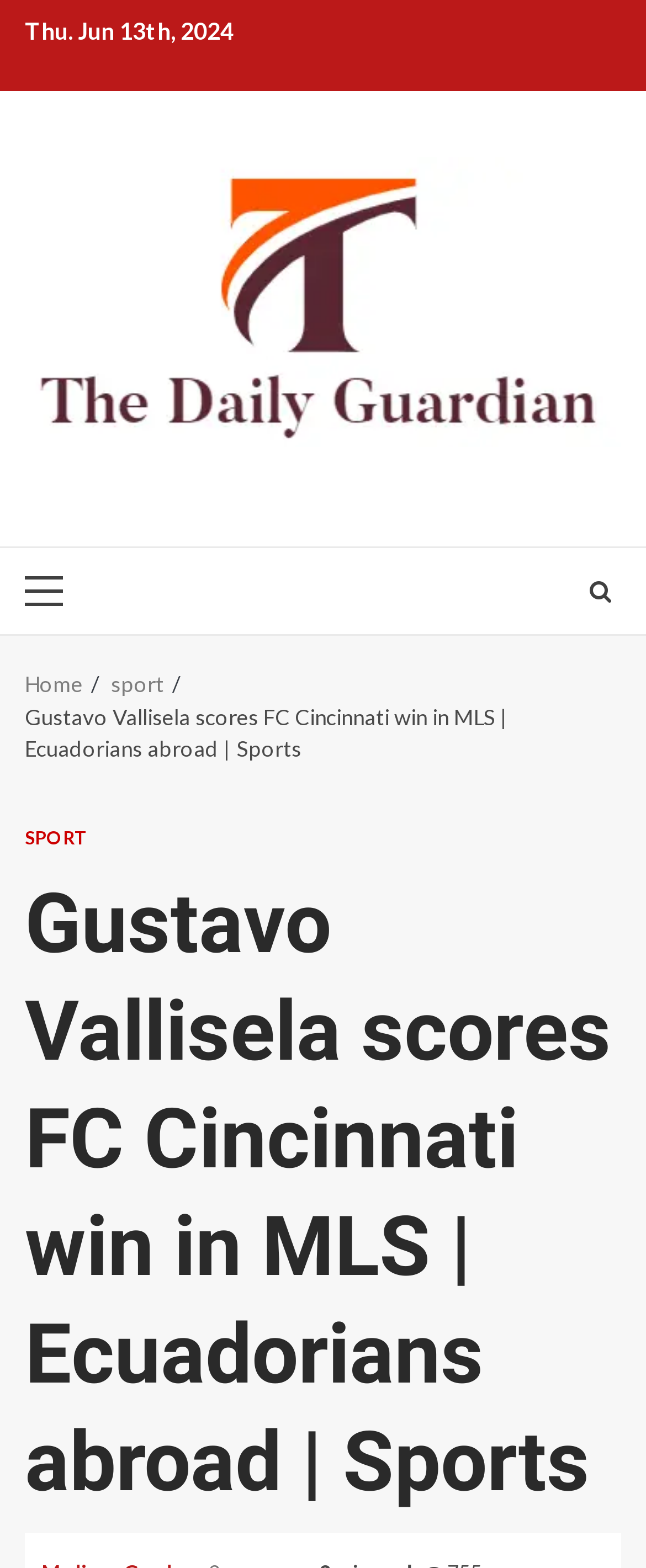What is the name of the team Gustavo Vallisela plays for?
Using the image, provide a concise answer in one word or a short phrase.

FC Cincinnati